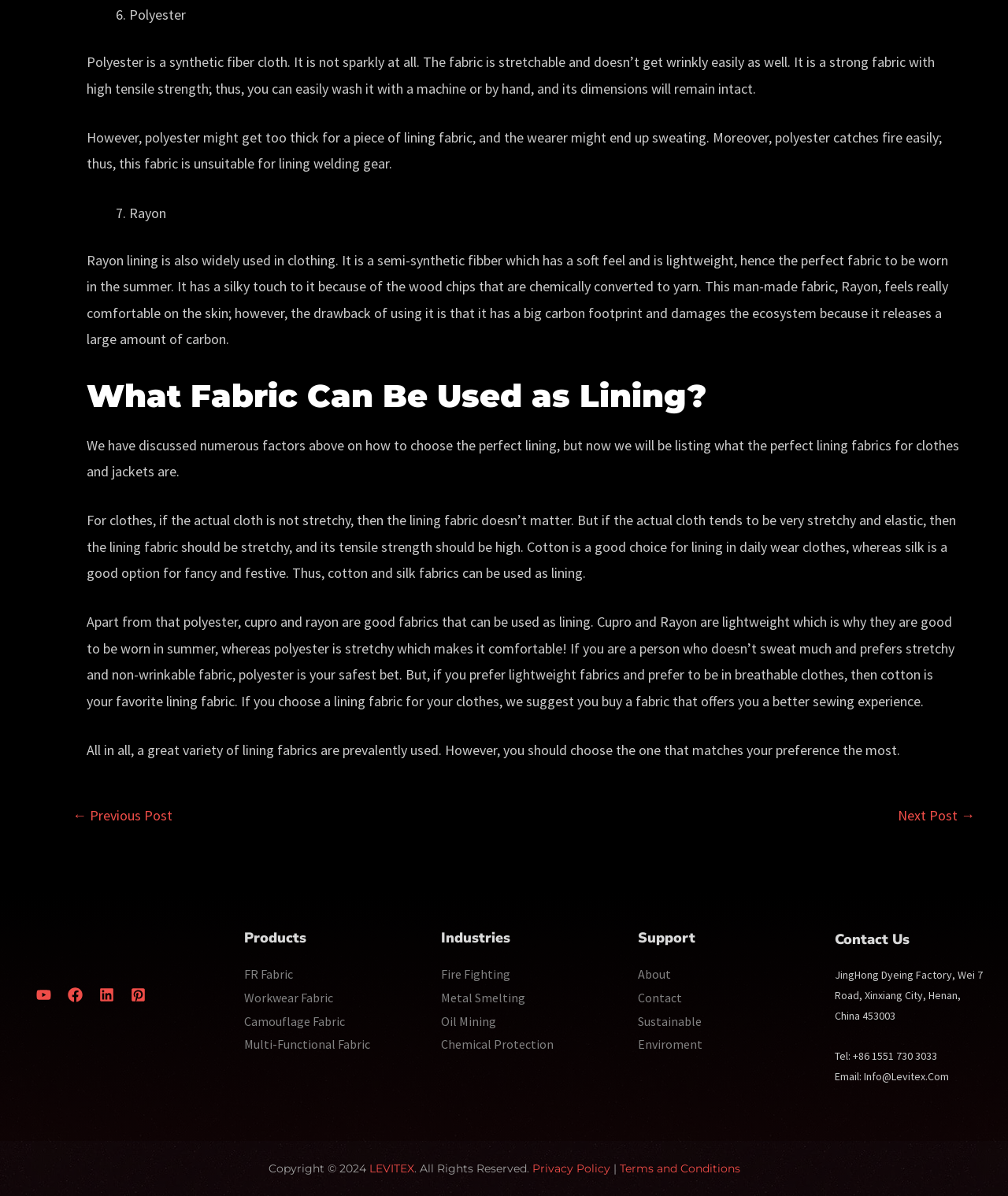What are the drawbacks of using rayon fabric?
Answer the question with a single word or phrase derived from the image.

Big carbon footprint, damages ecosystem